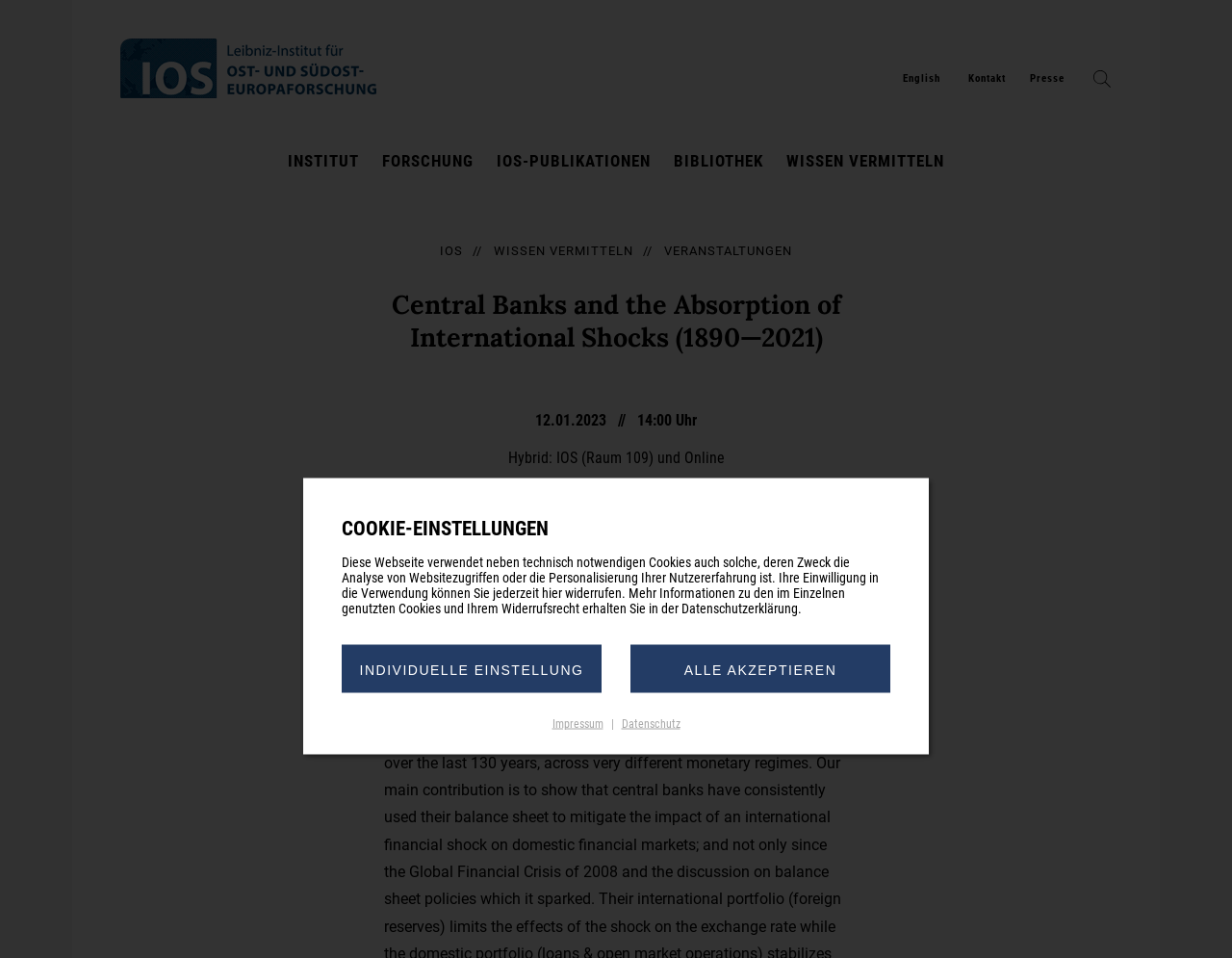What is the main title displayed on this webpage?

Central Banks and the Absorption of International Shocks (1890—2021)